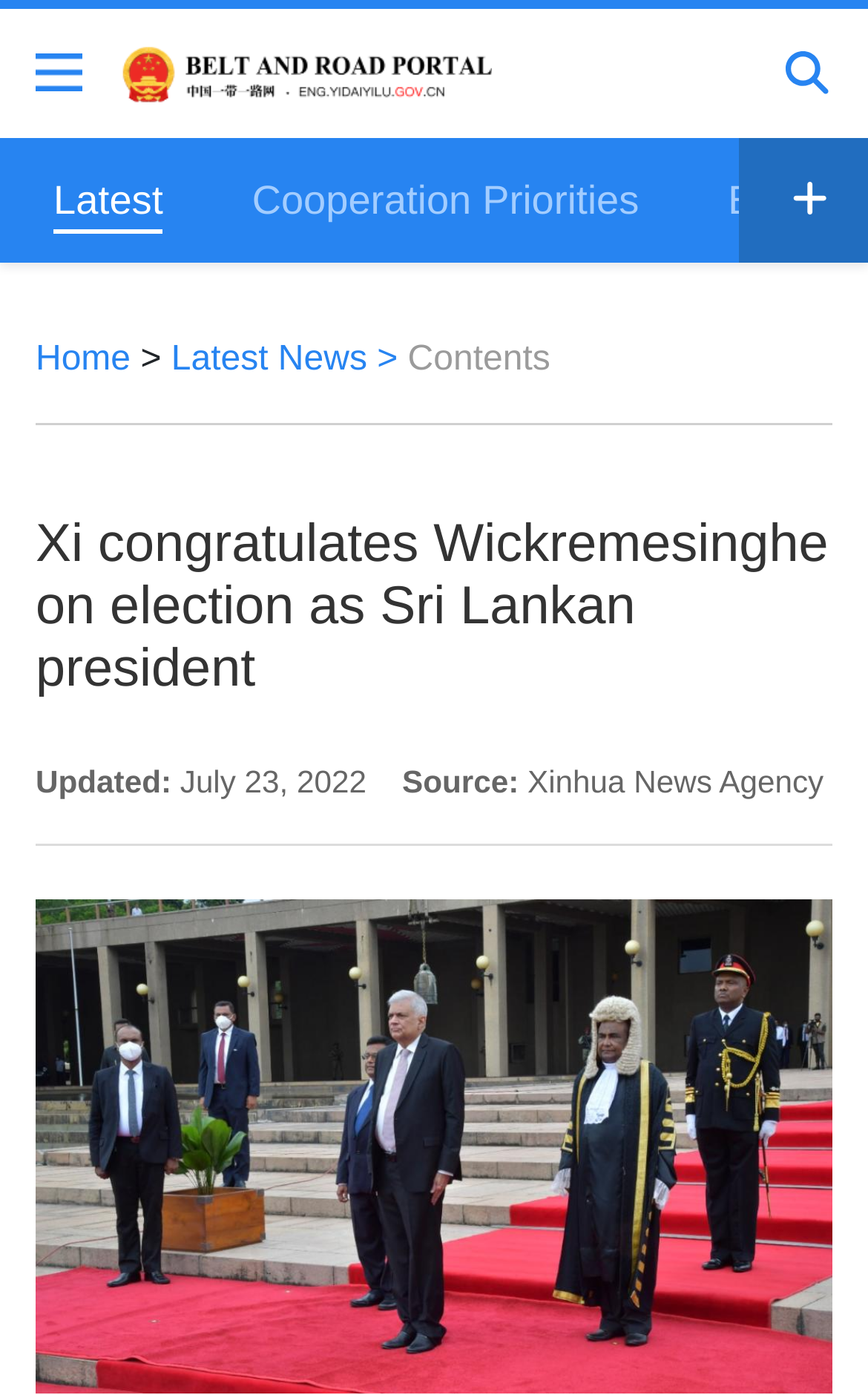Describe all the key features and sections of the webpage thoroughly.

The webpage is about Chinese President Xi Jinping congratulating Ranil Wickremesinghe on his election as president of Sri Lanka. At the top left of the page, there is a small image. Next to it, there is a horizontal navigation bar with four links: "Latest", "Cooperation Priorities", "Events", and "Home". The "Home" link is located at the top left corner, followed by a separator and then the "Latest News" link.

Below the navigation bar, there is a main heading that reads "Xi congratulates Wickremesinghe on election as Sri Lankan president". This heading spans almost the entire width of the page. Underneath the heading, there are three lines of text. The first line indicates the update time, "Updated: July 23, 2022". The second line shows the source of the news, "Source: Xinhua News Agency". 

There are no other images on the page besides the small one at the top left corner and the one embedded in the link at the top of the page. The overall content of the page is focused on the news article about Xi Jinping's congratulatory message to Ranil Wickremesinghe.